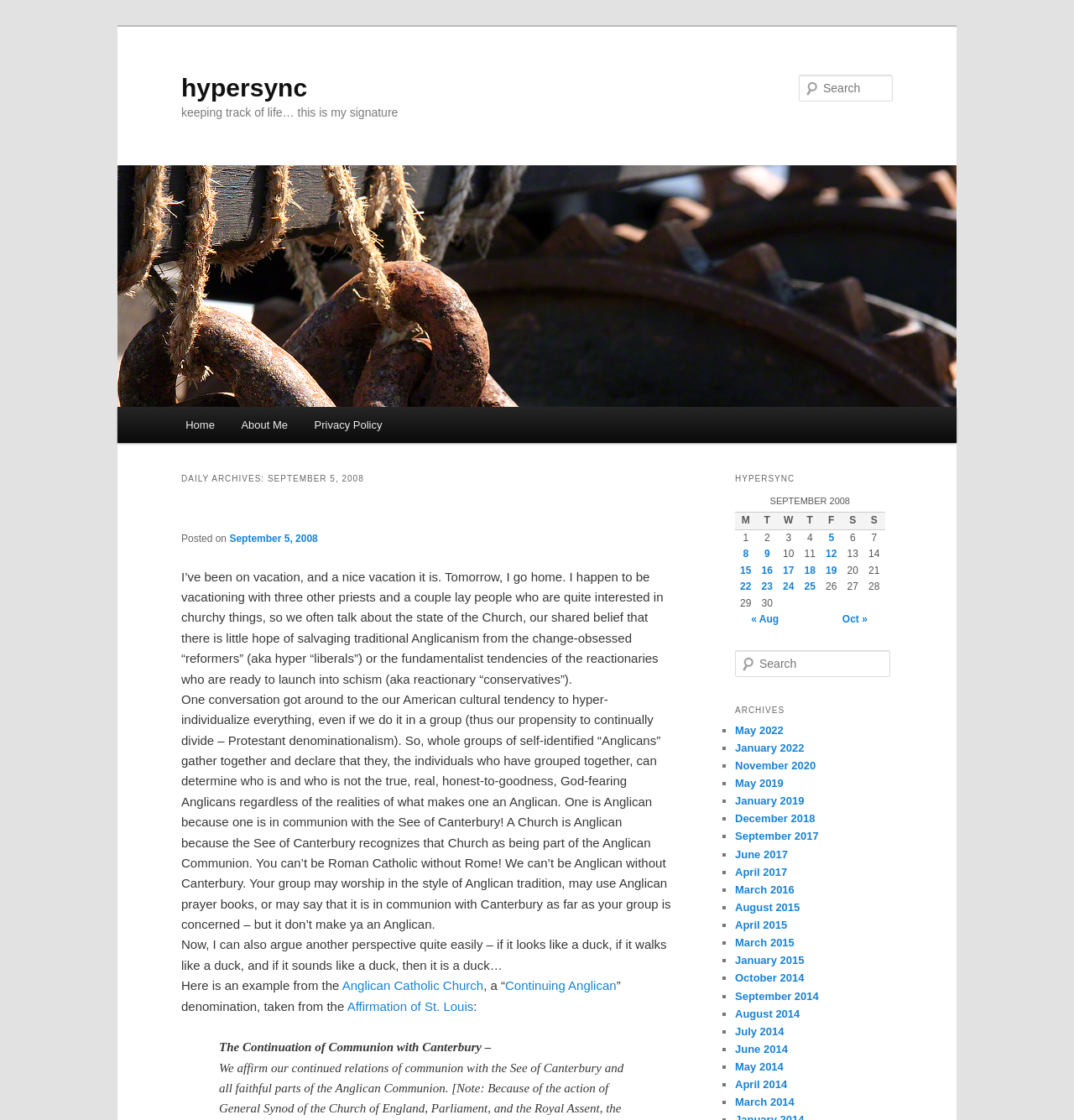Respond with a single word or short phrase to the following question: 
What is the purpose of the table?

To display daily archives